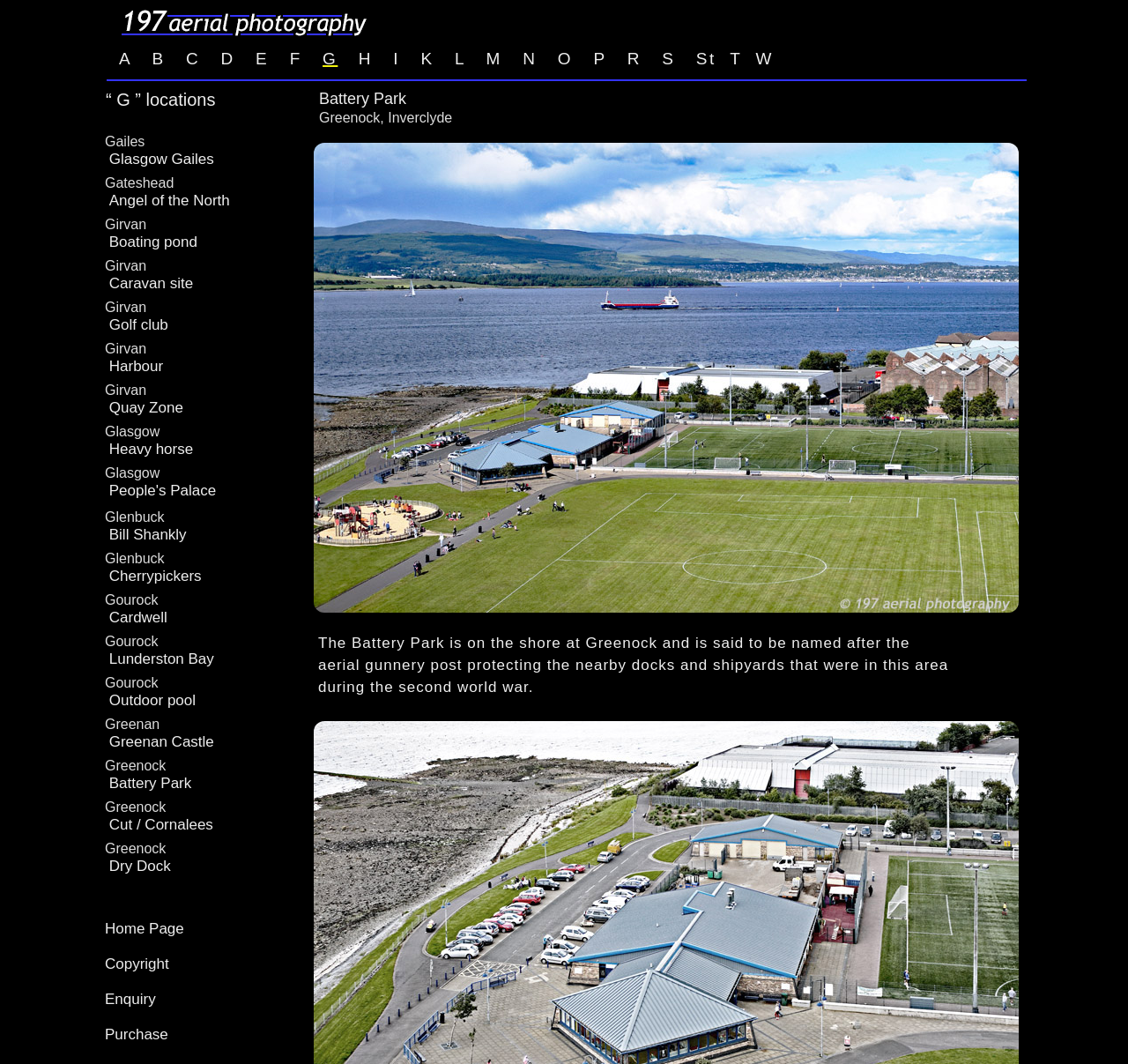How many 'G' locations are there?
Refer to the image and answer the question using a single word or phrase.

9